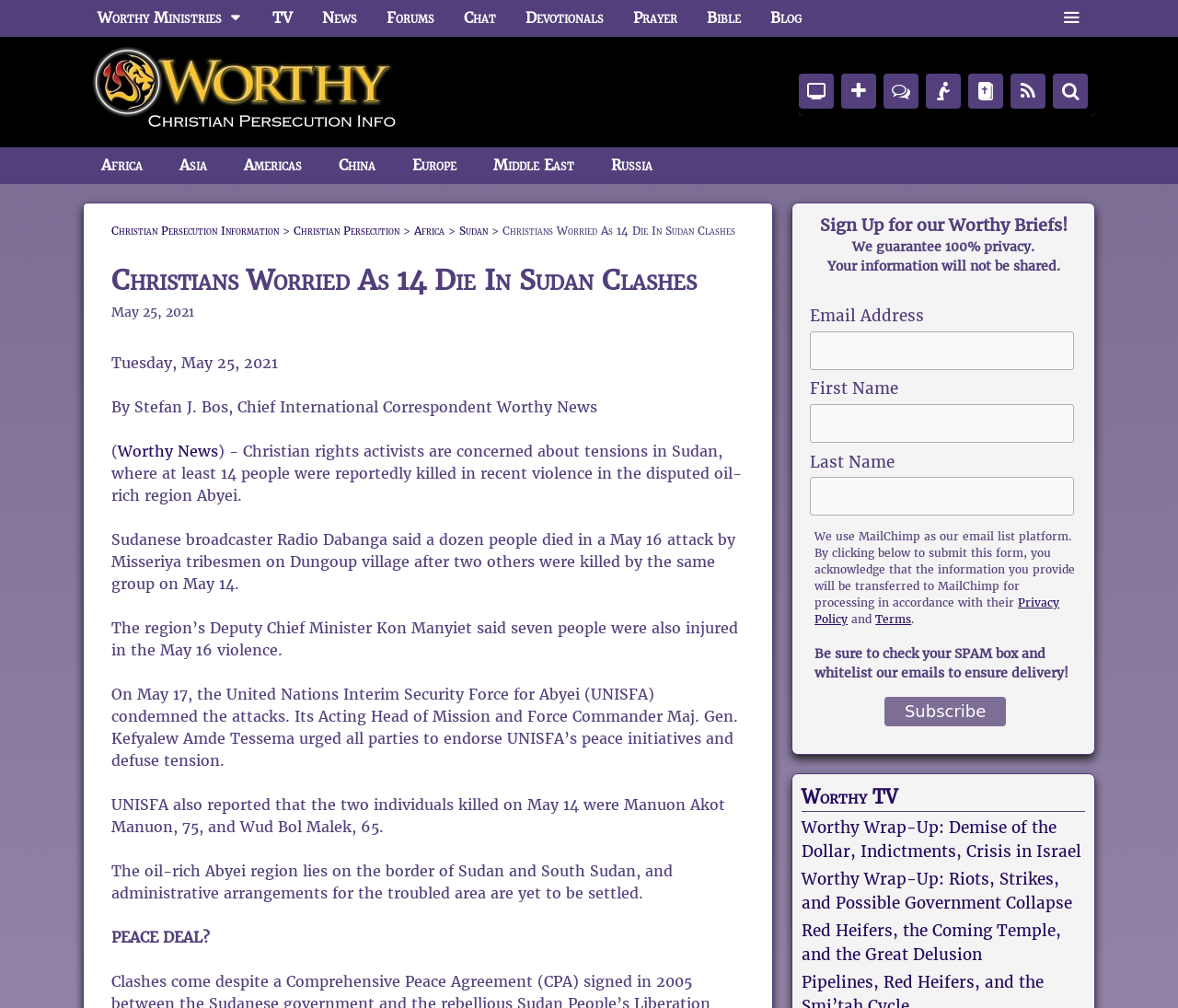Provide the bounding box coordinates of the area you need to click to execute the following instruction: "Go to the 'Christian Persecution Information' homepage".

[0.07, 0.081, 0.344, 0.1]